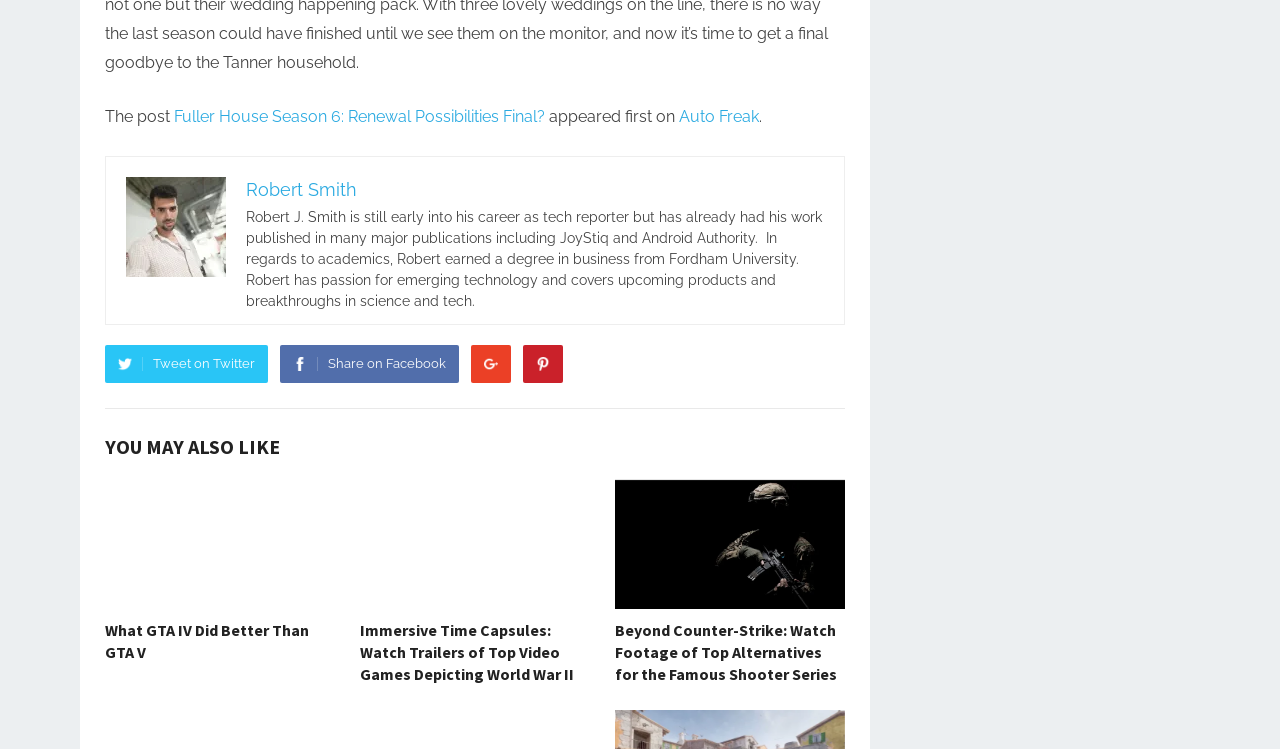Determine the bounding box coordinates for the clickable element to execute this instruction: "Click on the 'Fuller House Season 6: Renewal Possibilities Final?' link". Provide the coordinates as four float numbers between 0 and 1, i.e., [left, top, right, bottom].

[0.136, 0.142, 0.426, 0.168]